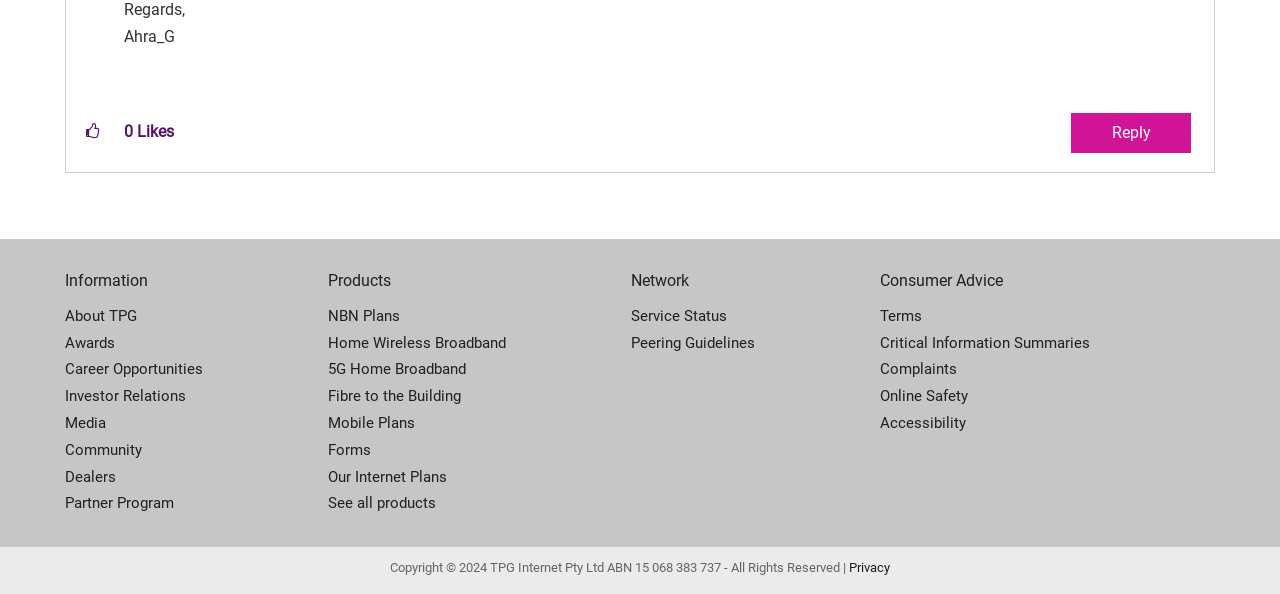Identify the bounding box coordinates of the region I need to click to complete this instruction: "Learn about TPG".

[0.051, 0.51, 0.256, 0.555]